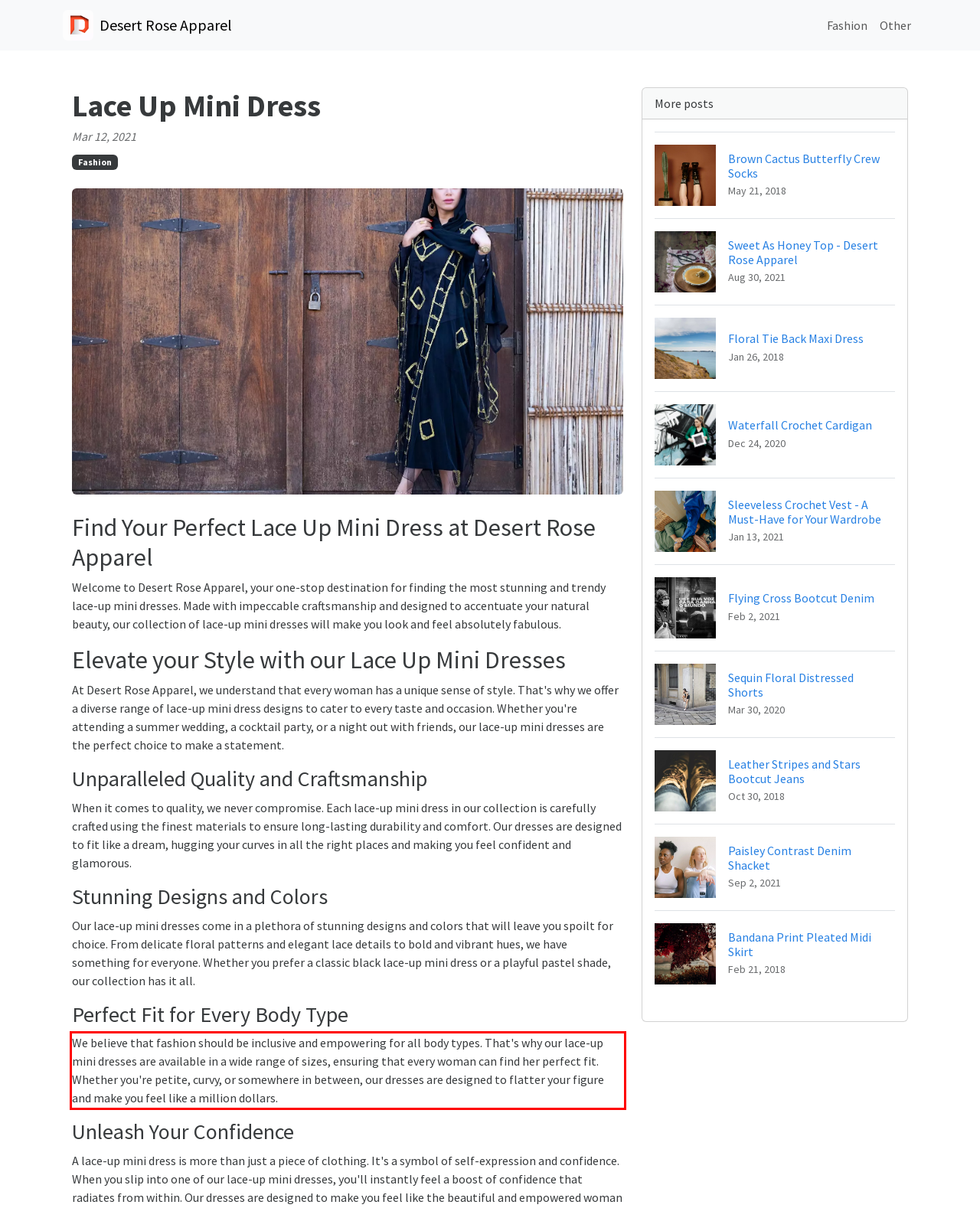Review the webpage screenshot provided, and perform OCR to extract the text from the red bounding box.

We believe that fashion should be inclusive and empowering for all body types. That's why our lace-up mini dresses are available in a wide range of sizes, ensuring that every woman can find her perfect fit. Whether you're petite, curvy, or somewhere in between, our dresses are designed to flatter your figure and make you feel like a million dollars.